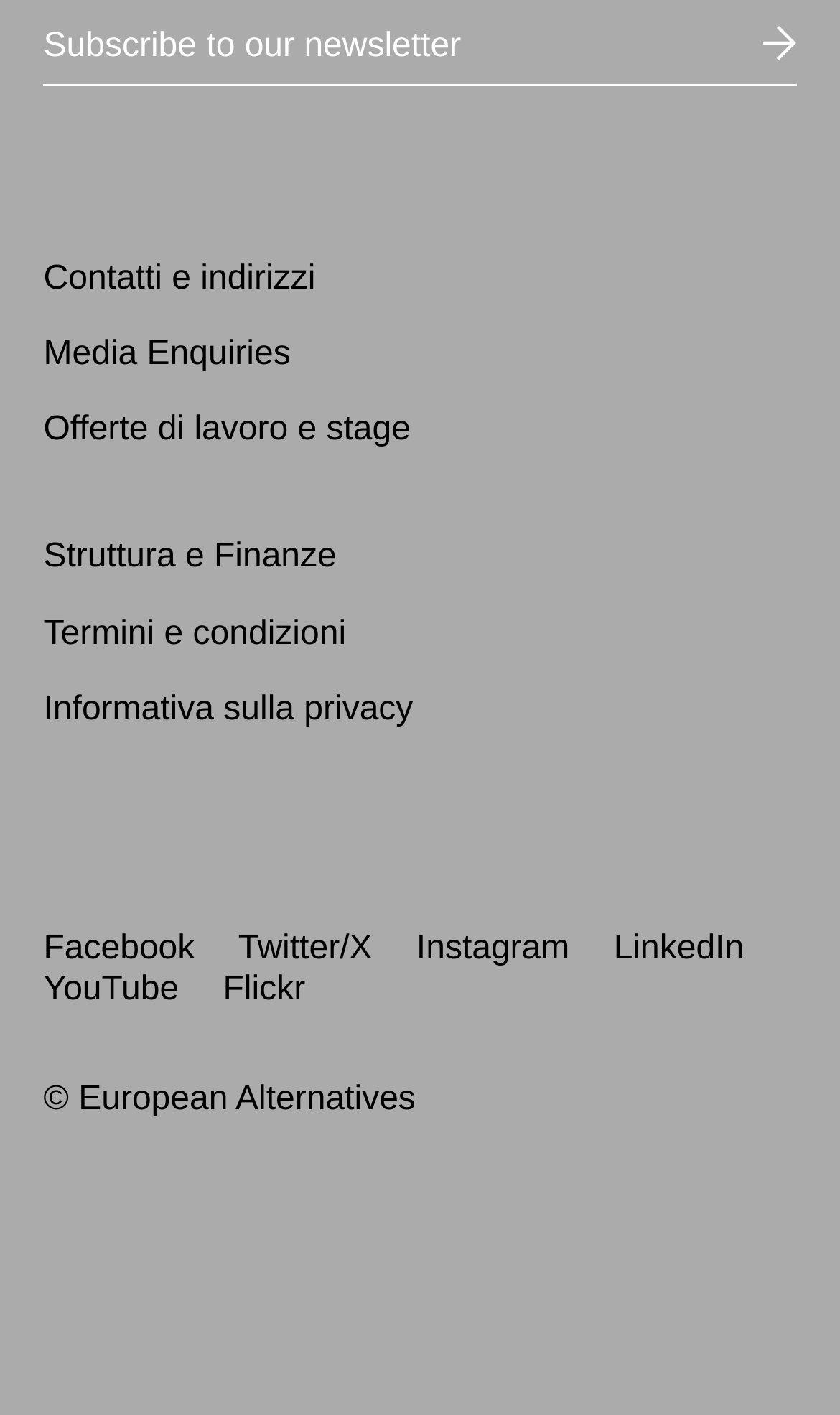Find the bounding box coordinates of the element to click in order to complete the given instruction: "Contact us."

[0.052, 0.184, 0.376, 0.21]